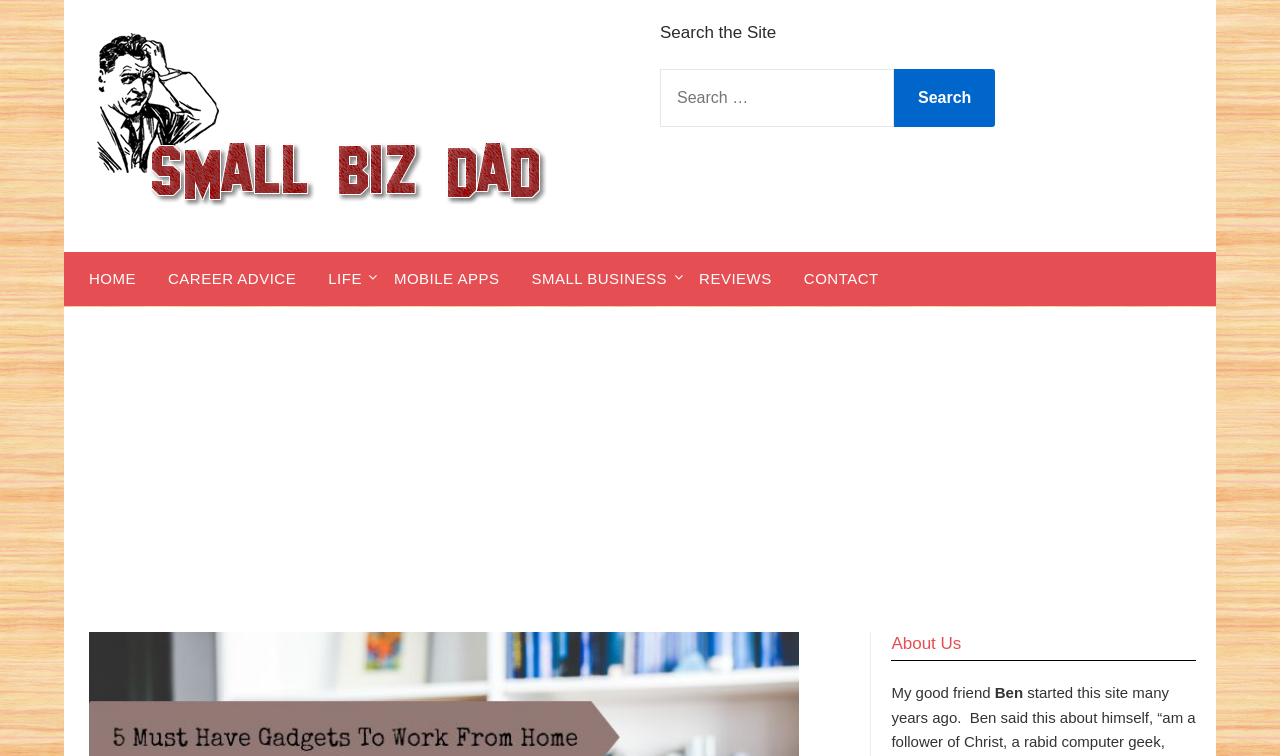How many main categories are available on the website?
Please provide a single word or phrase as the answer based on the screenshot.

6